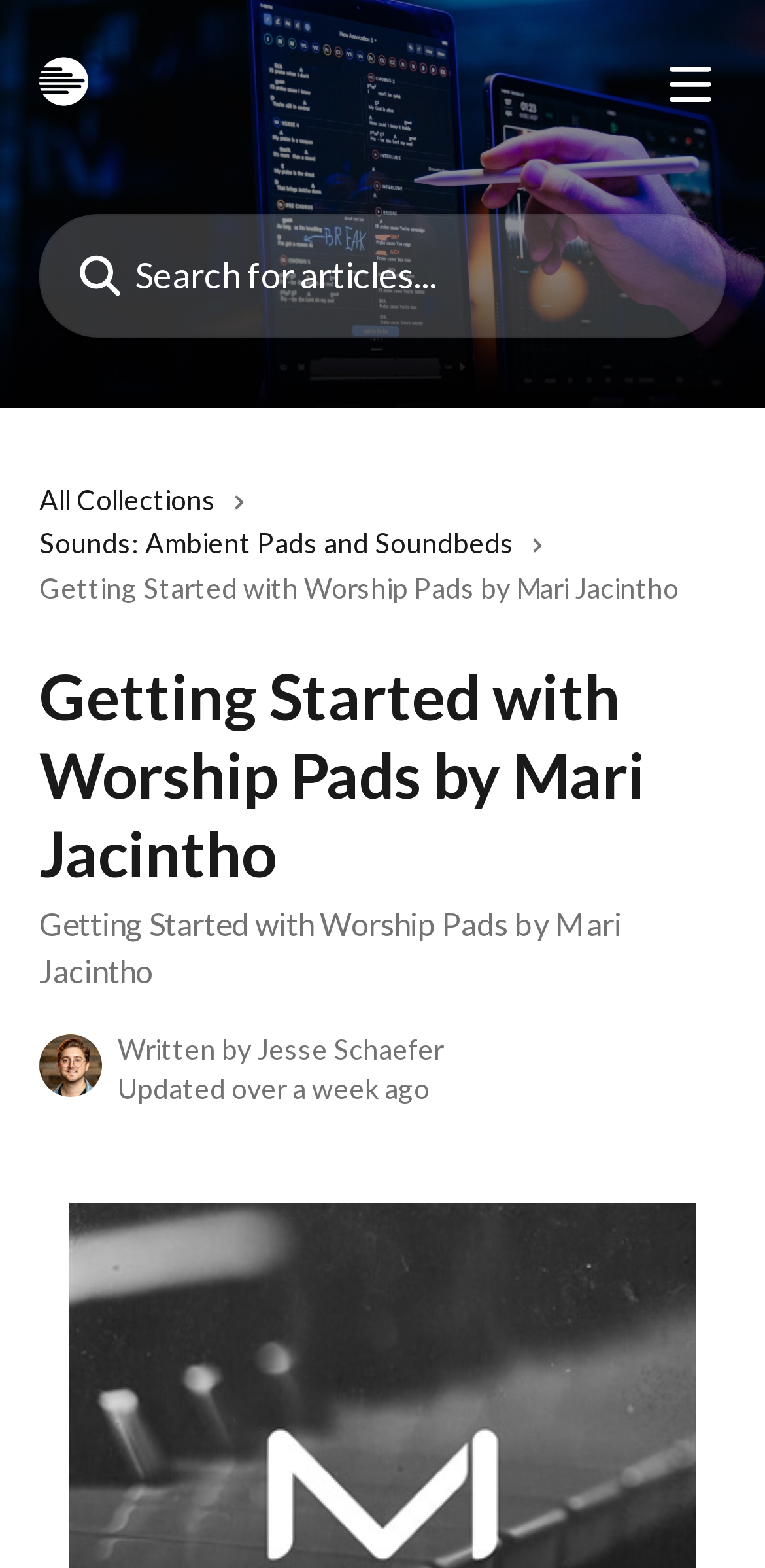Who is the person associated with the avatar image?
Using the image, give a concise answer in the form of a single word or short phrase.

Jesse Schaefer